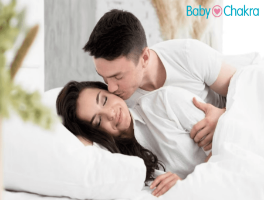What is the color of the bedding?
Using the image as a reference, give an elaborate response to the question.

The caption describes the surroundings as having 'soft pillows and white bedding', which indicates that the color of the bedding is white.